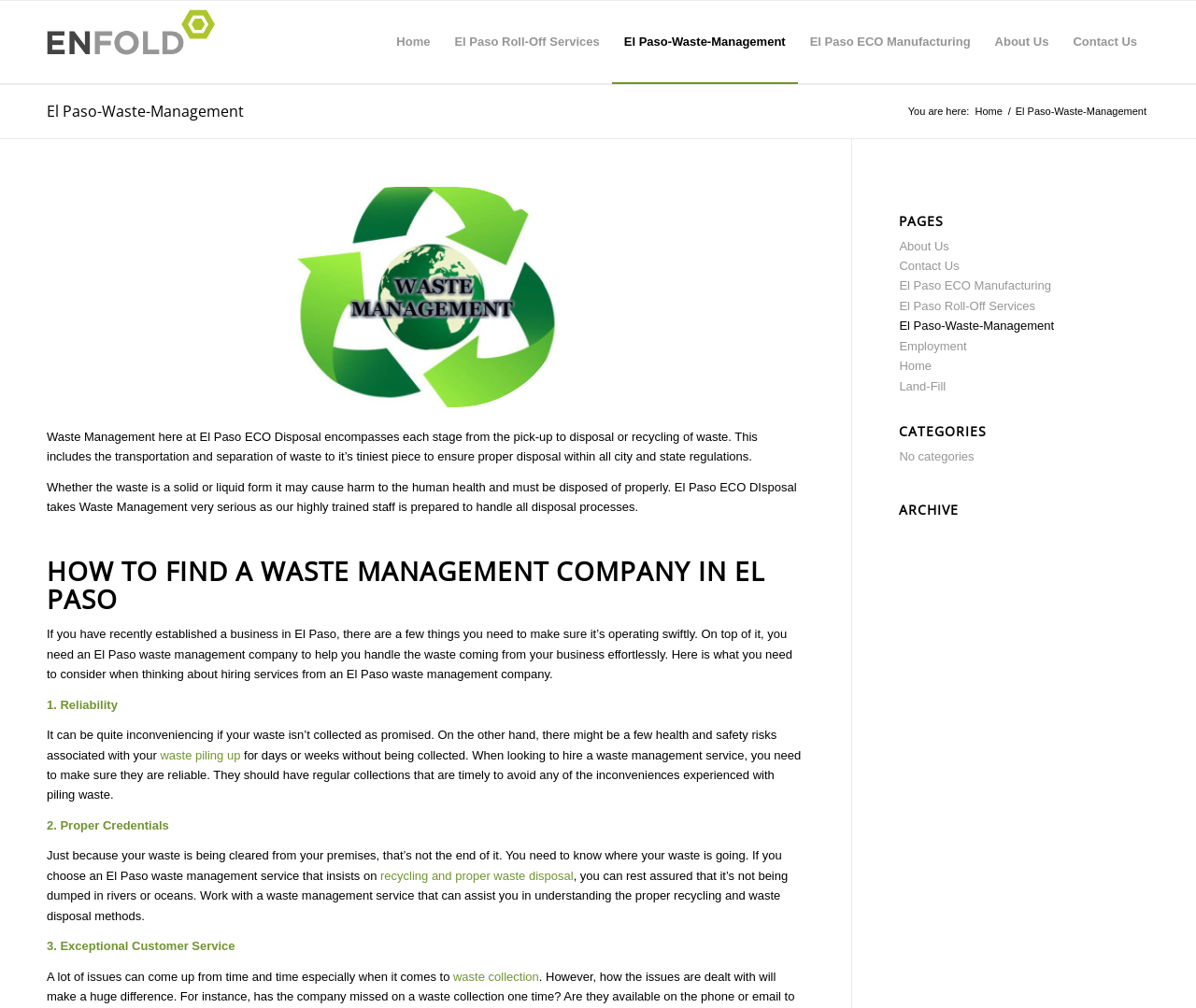Locate the bounding box of the user interface element based on this description: "News".

None